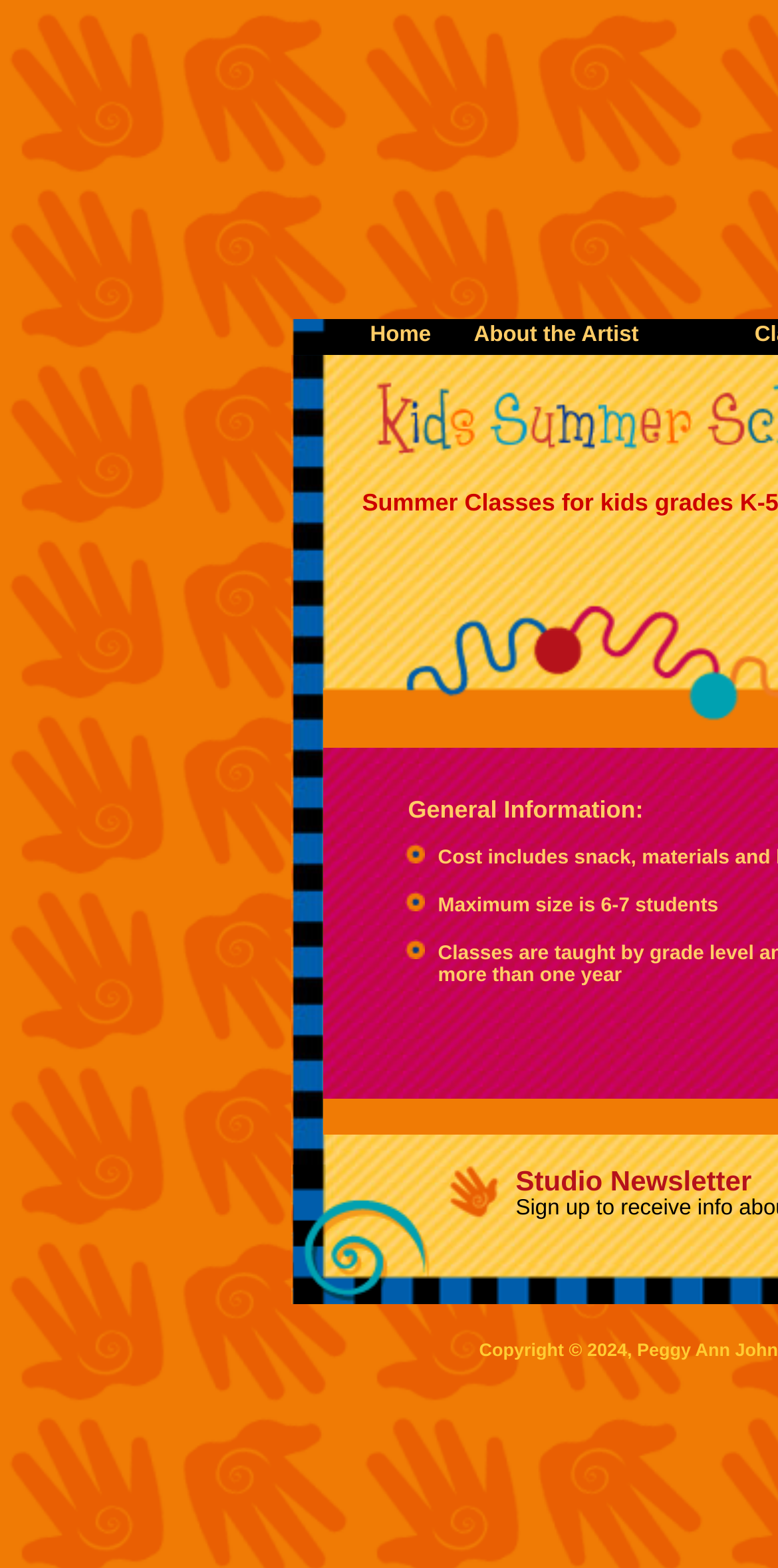How many columns are in the top navigation menu?
Give a one-word or short-phrase answer derived from the screenshot.

3